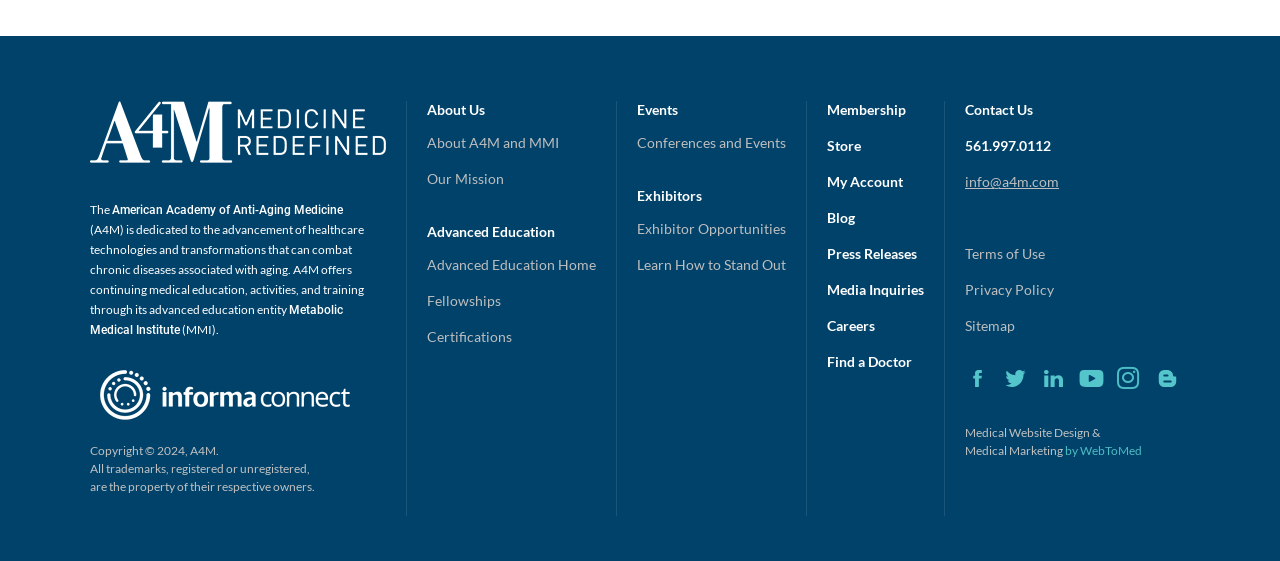Predict the bounding box of the UI element that fits this description: "Advanced Education Home".

[0.334, 0.457, 0.466, 0.487]